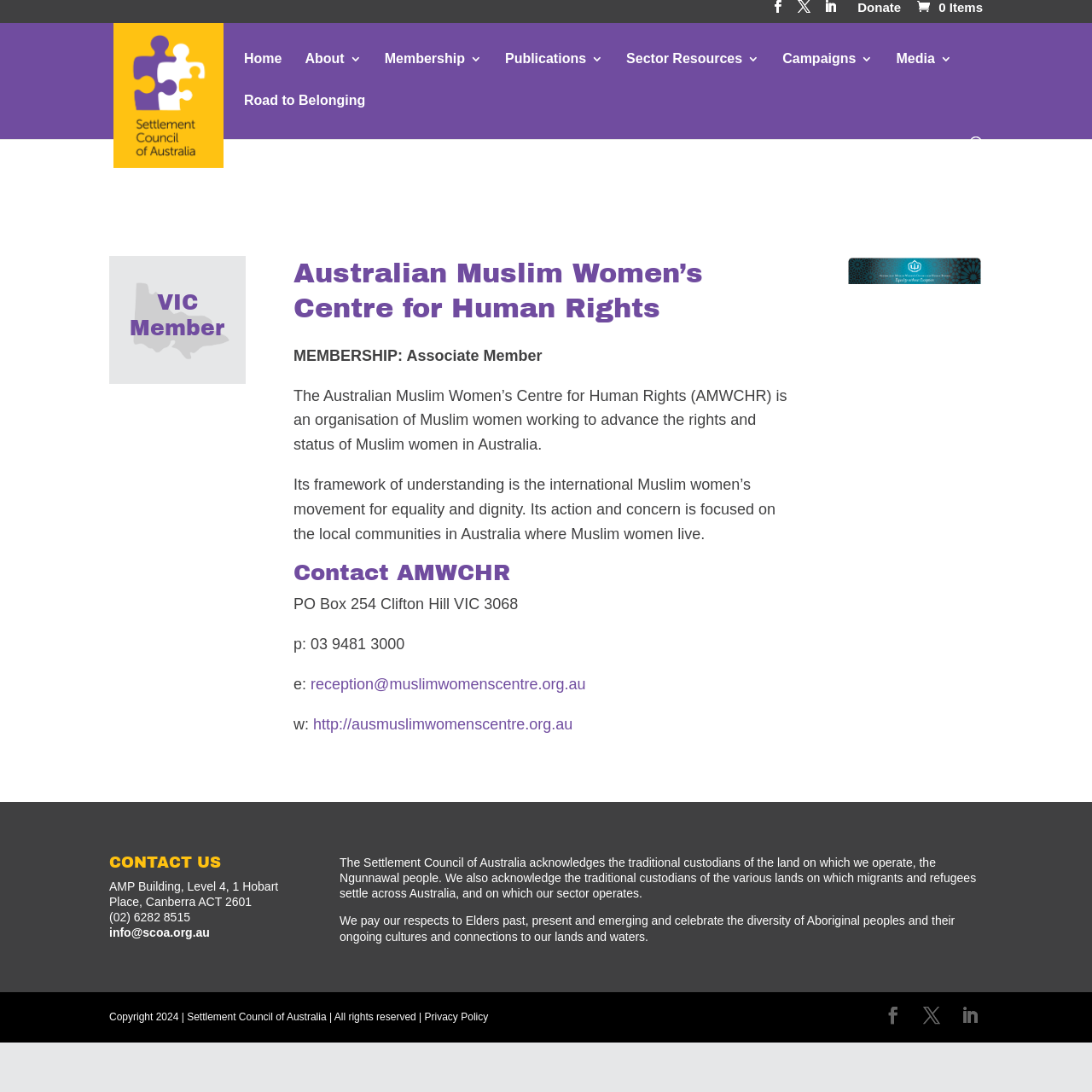Pinpoint the bounding box coordinates for the area that should be clicked to perform the following instruction: "Search for something".

[0.157, 0.021, 0.877, 0.022]